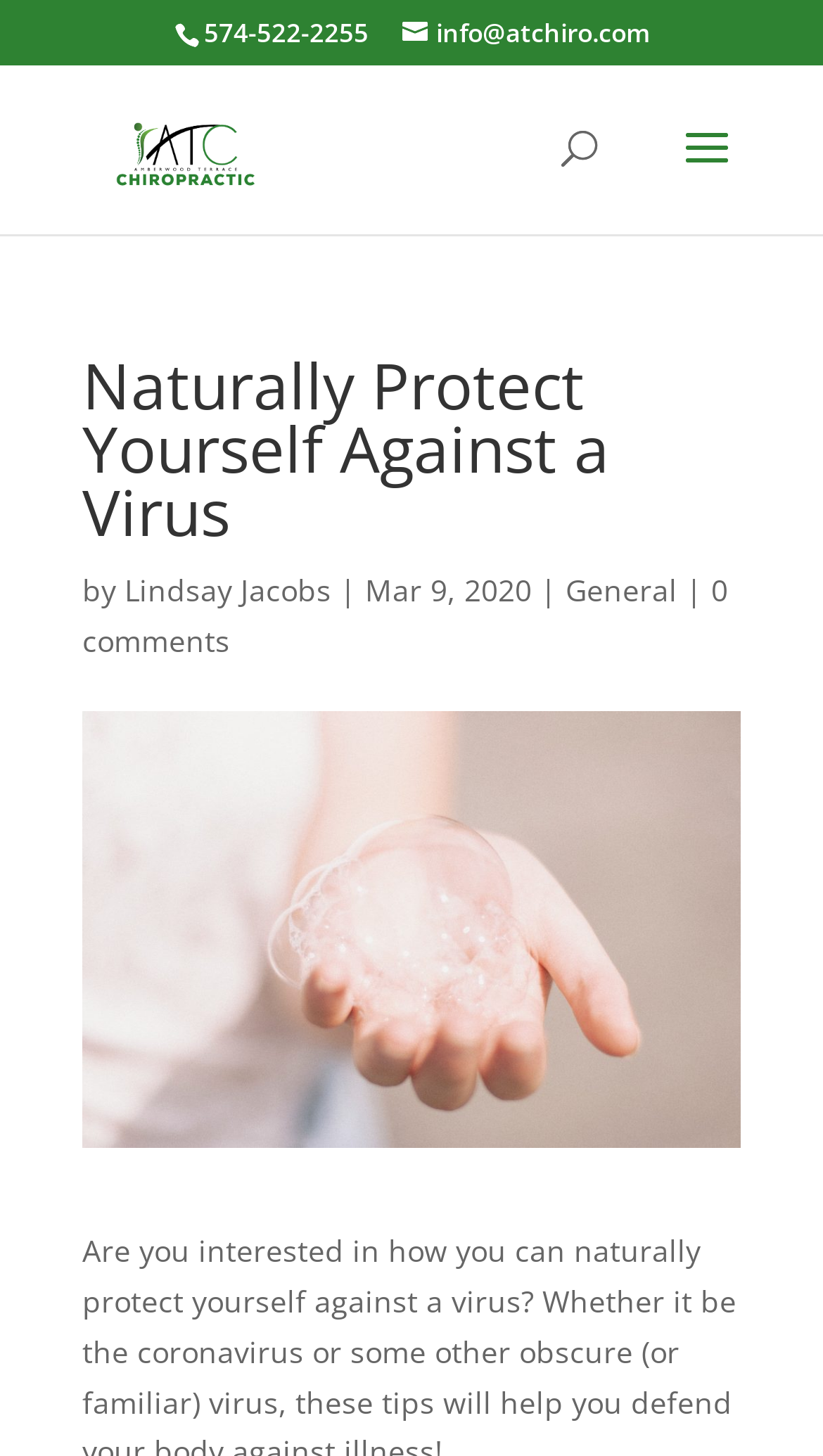Carefully examine the image and provide an in-depth answer to the question: What is the name of the author of the article?

I found the author's name by looking at the section below the main heading, where I saw a link element with the text 'Lindsay Jacobs', which is likely the author's name.